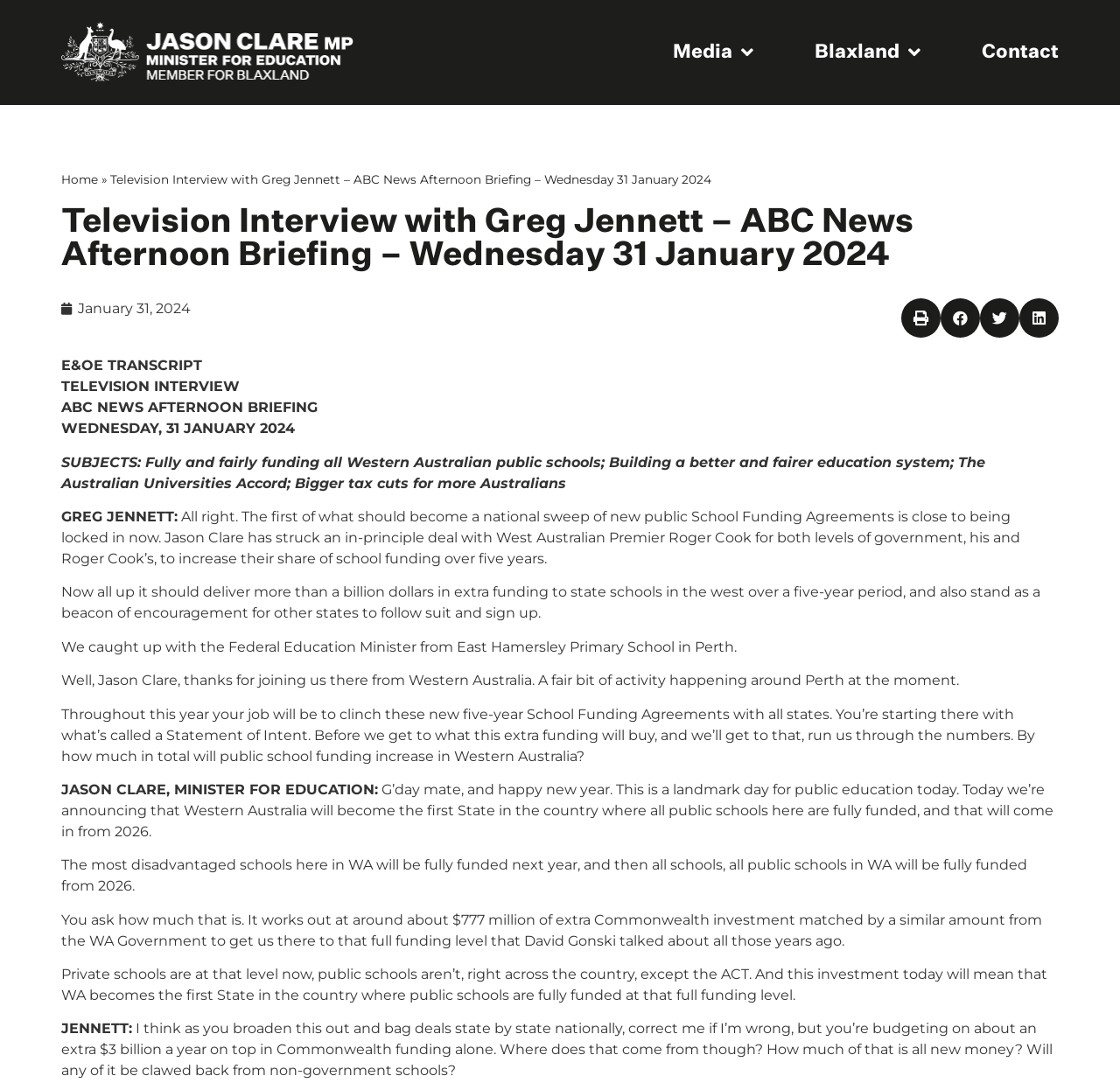Please find the bounding box coordinates of the section that needs to be clicked to achieve this instruction: "Click the 'Media' link".

[0.601, 0.039, 0.673, 0.058]